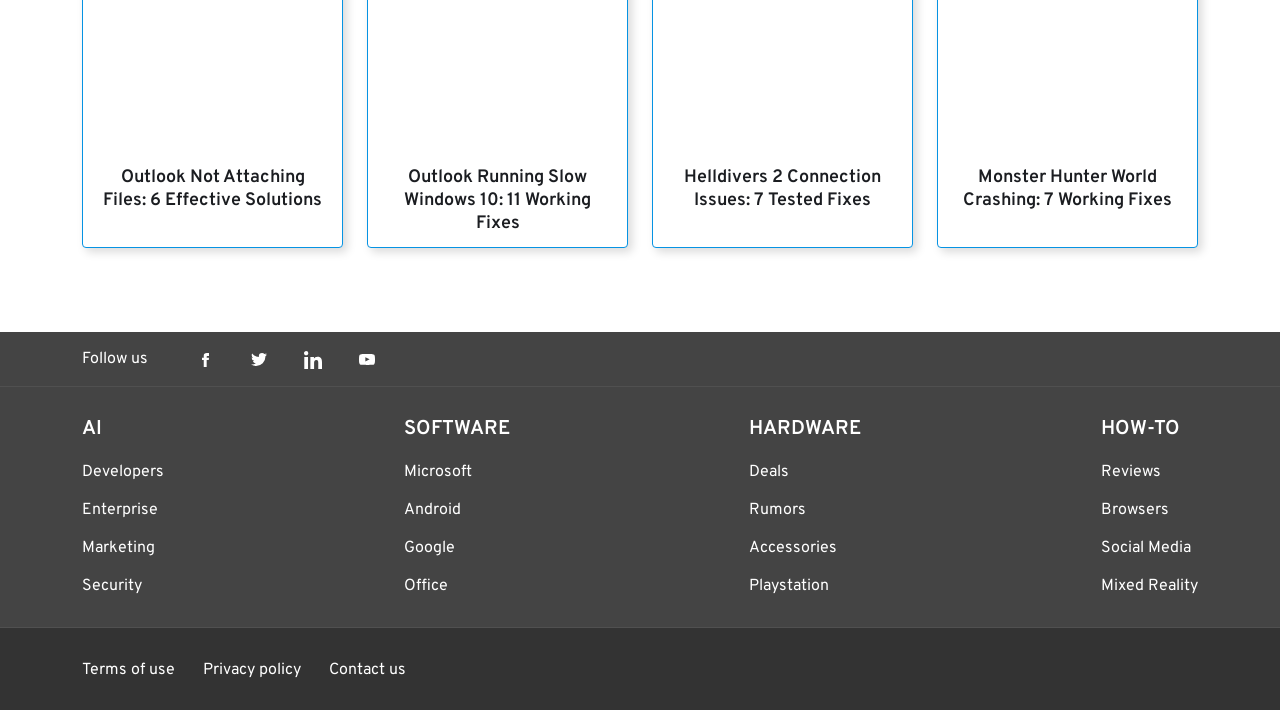Pinpoint the bounding box coordinates for the area that should be clicked to perform the following instruction: "Visit the NEWS section".

None